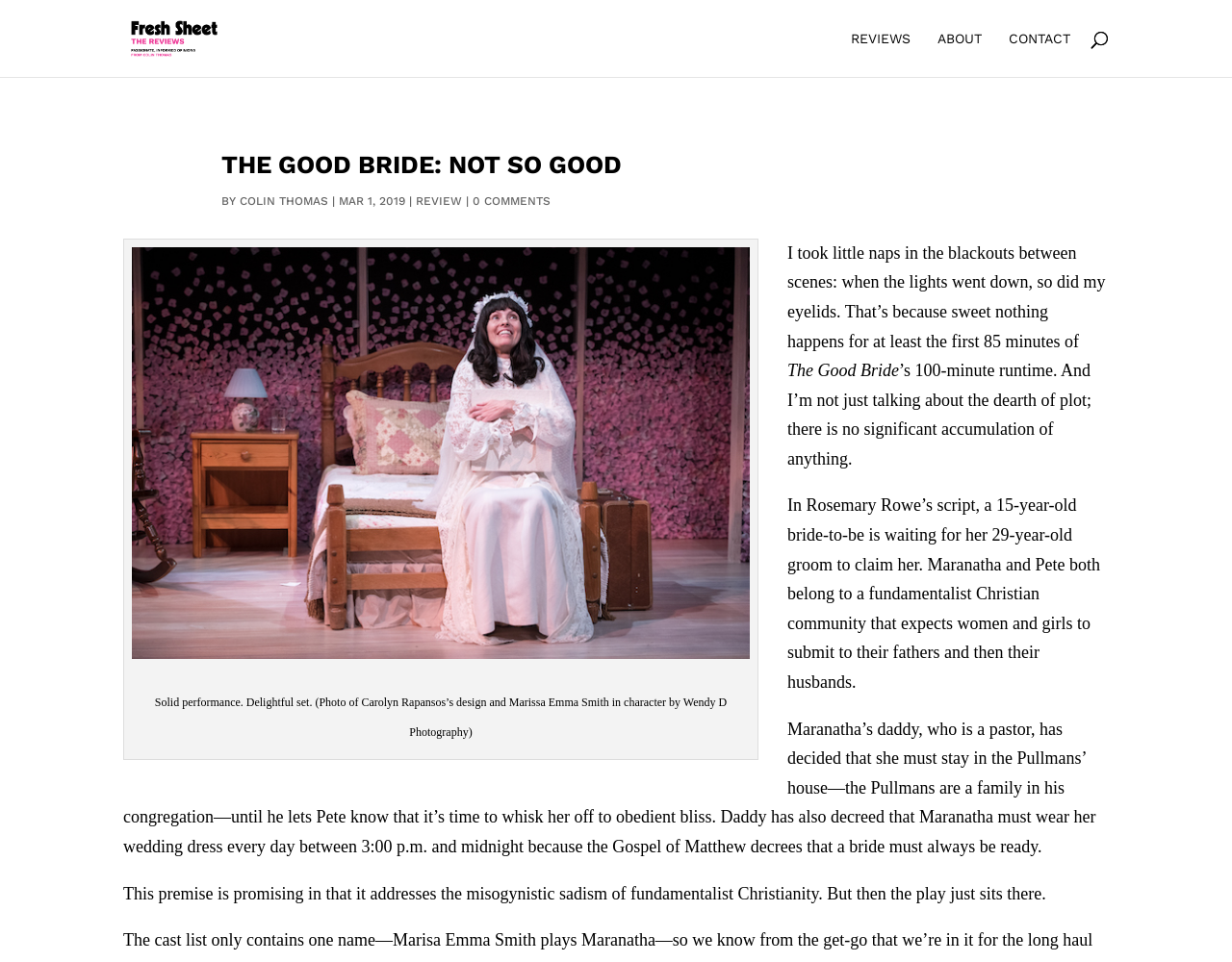Utilize the details in the image to thoroughly answer the following question: What is the name of the play being reviewed?

I determined the answer by looking at the heading 'THE GOOD BRIDE: NOT SO GOOD' and the subsequent text that mentions the play's title.